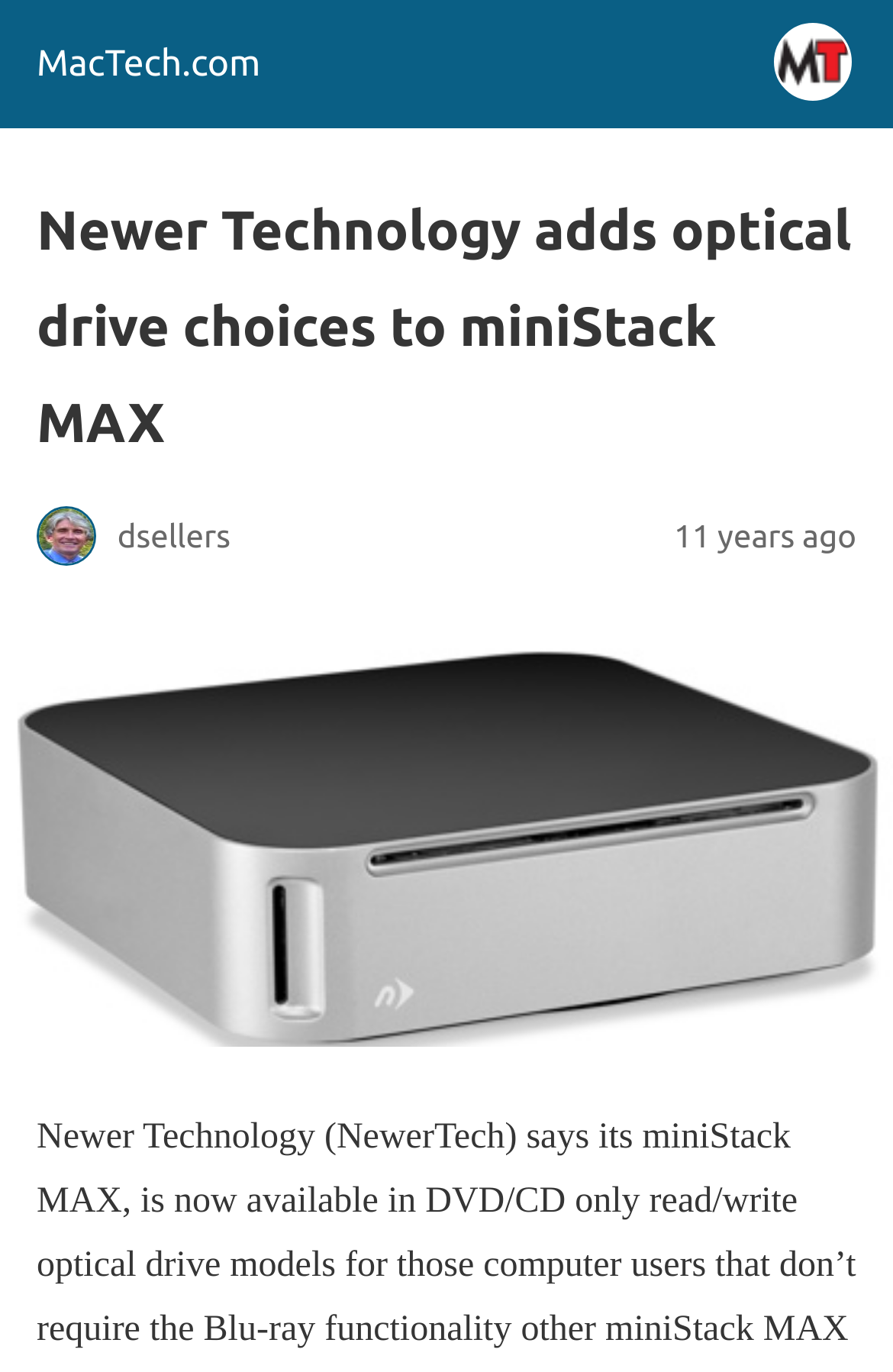Detail the webpage's structure and highlights in your description.

The webpage is about Newer Technology adding optical drive choices to miniStack MAX, as indicated by the title. At the top left corner, there is a site icon link with the text "MacTech.com" and an image of the site icon. 

Below the site icon, there is a header section that spans the entire width of the page. Within this section, the main title "Newer Technology adds optical drive choices to miniStack MAX" is displayed prominently. To the right of the title, there is a small image of "dsellers" and a timestamp indicating that the article was published 11 years ago.

Underneath the header section, there is a large figure that occupies the full width of the page. This figure contains an image of "MiniStack.jpg", which is likely a product image related to the article's topic.